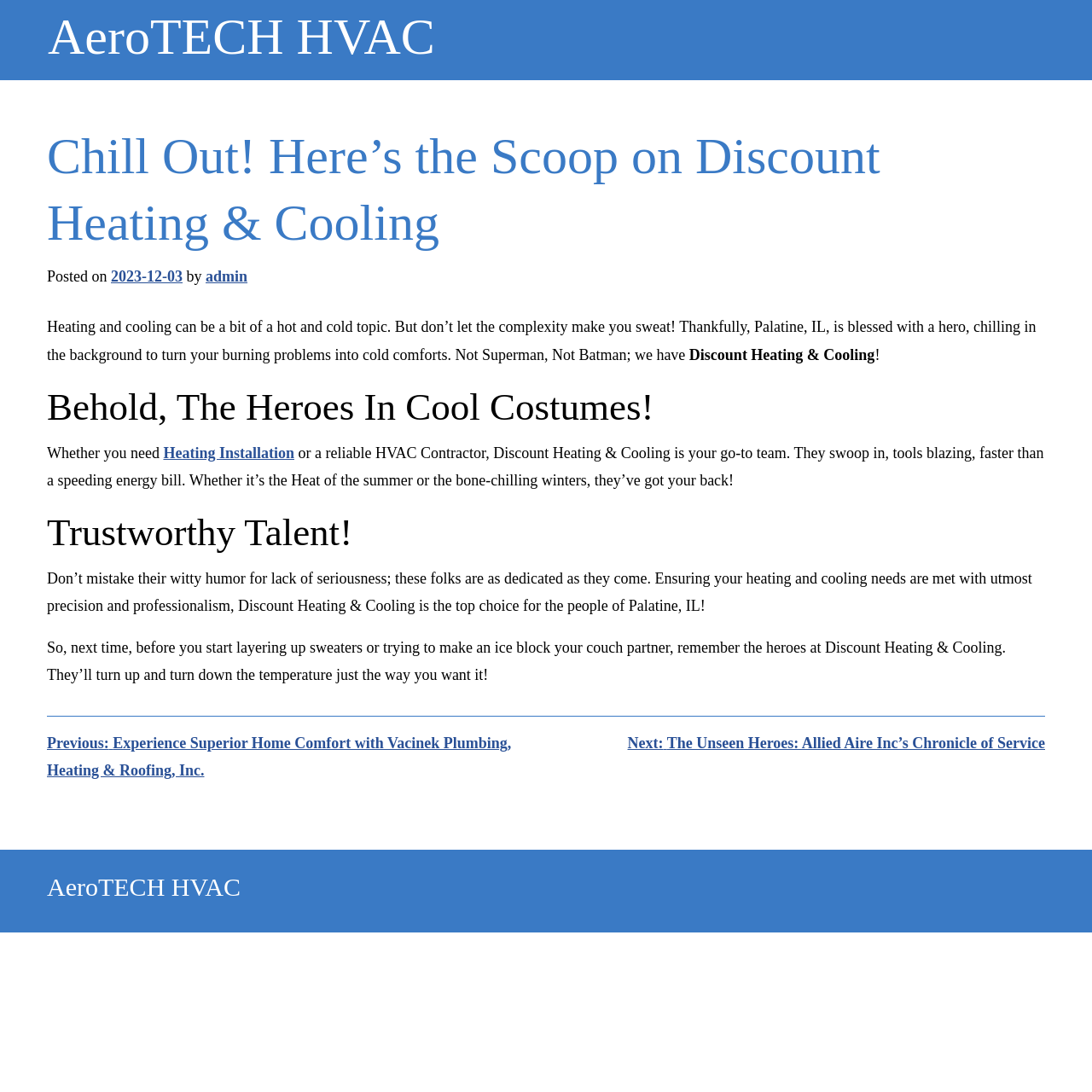Craft a detailed narrative of the webpage's structure and content.

The webpage is about AeroTECH HVAC, a company that provides heating and cooling services. At the top, there is a heading with the company name, "AeroTECH HVAC", which is also a link. Below it, there is a main section that contains an article with several headings and paragraphs.

The article starts with a heading "Chill Out! Here’s the Scoop on Discount Heating & Cooling" and a brief description of the company. The text explains that heating and cooling can be complex, but Discount Heating & Cooling is a hero that can turn problems into comforts. The company is described as a reliable HVAC contractor that provides heating installation and other services.

The article is divided into sections, each with its own heading. The first section, "Behold, The Heroes In Cool Costumes!", describes the company's services and how they can help with heating and cooling needs. The second section, "Trustworthy Talent!", emphasizes the company's dedication and professionalism.

The article continues with a section that encourages readers to remember Discount Heating & Cooling for their heating and cooling needs. The text is written in a humorous tone, with phrases like "before you start layering up sweaters" and "trying to make an ice block your couch partner".

At the bottom of the page, there is a navigation section with links to previous and next posts. The previous post is about Vacinek Plumbing, Heating & Roofing, Inc, and the next post is about Allied Aire Inc. Finally, there is a footer section with the company name, "AeroTECH HVAC", which is also a link.